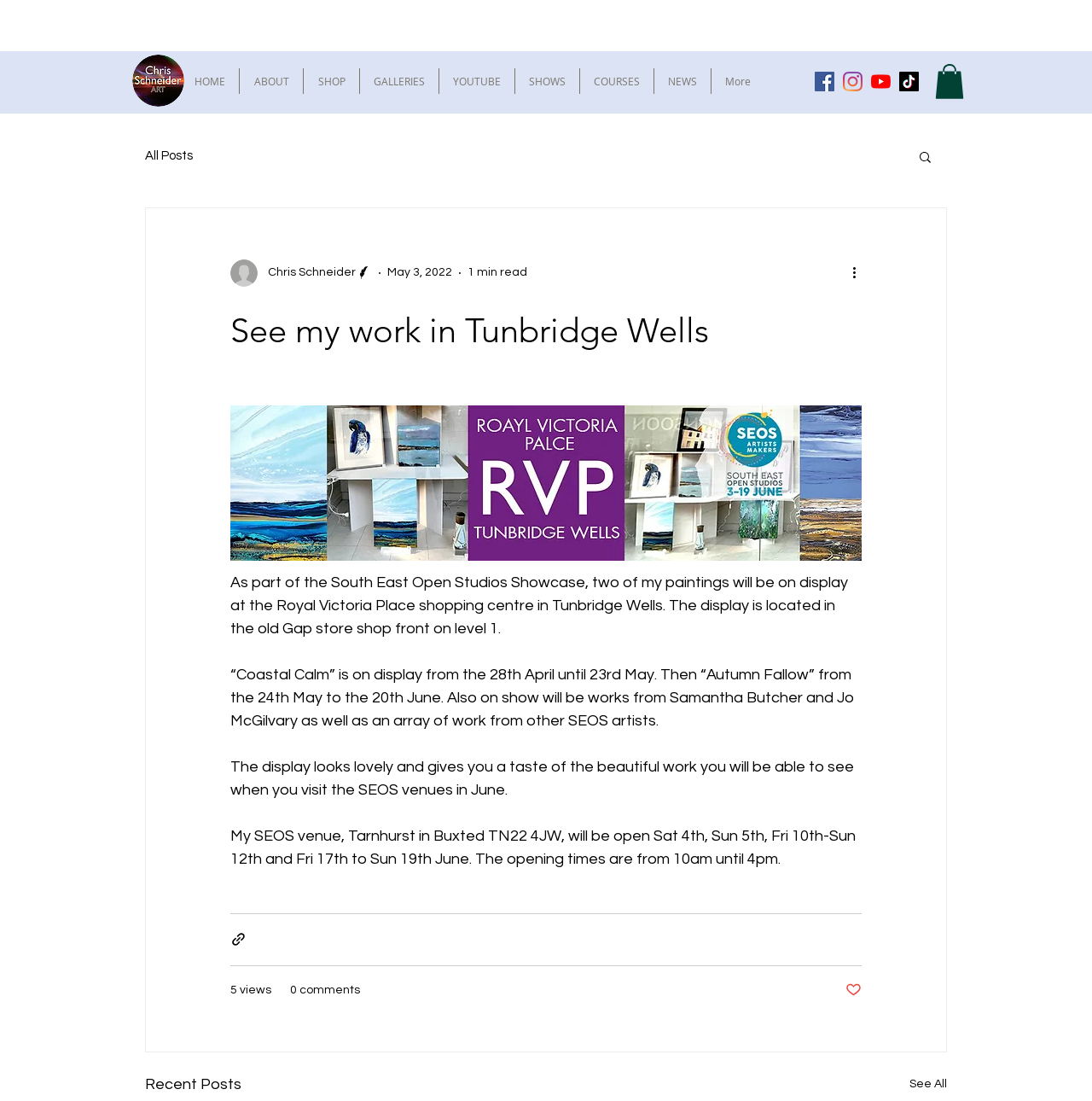Please identify the bounding box coordinates of the element's region that needs to be clicked to fulfill the following instruction: "Click HOME". The bounding box coordinates should consist of four float numbers between 0 and 1, i.e., [left, top, right, bottom].

[0.165, 0.062, 0.219, 0.085]